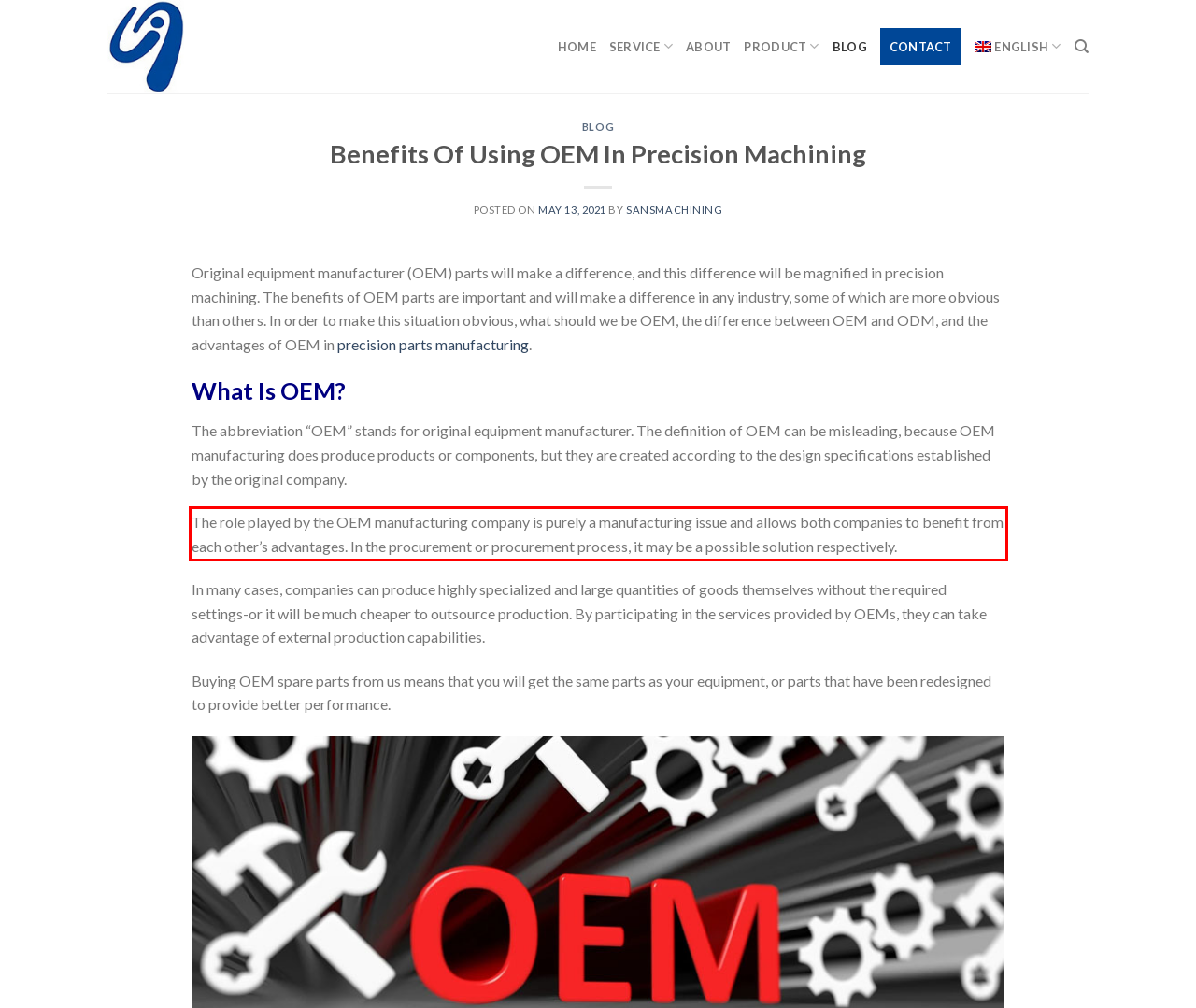Please look at the screenshot provided and find the red bounding box. Extract the text content contained within this bounding box.

The role played by the OEM manufacturing company is purely a manufacturing issue and allows both companies to benefit from each other’s advantages. In the procurement or procurement process, it may be a possible solution respectively.